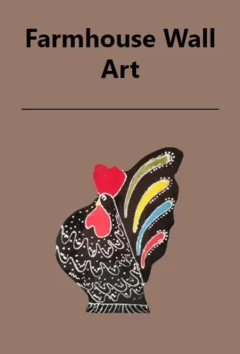Please analyze the image and provide a thorough answer to the question:
What is the theme of the artwork?

The theme of the artwork is farmhouse, which is clearly indicated by the bold text 'Farmhouse Wall Art' above the image, and also supported by the rustic aesthetic and earthy background of the artwork.